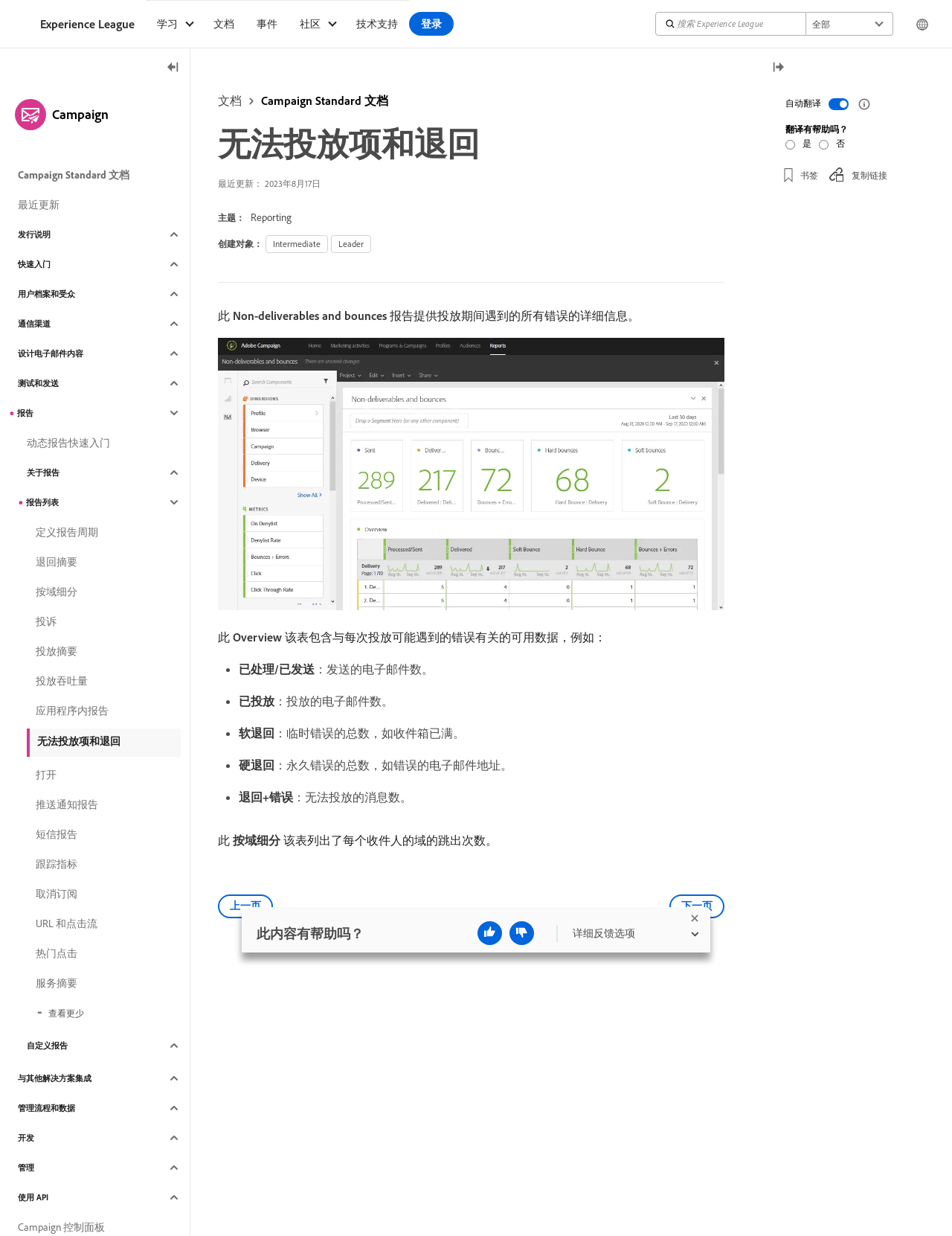Bounding box coordinates should be provided in the format (top-left x, top-left y, bottom-right x, bottom-right y) with all values between 0 and 1. Identify the bounding box for this UI element: .a { fill: #6E6E6E; }

[0.165, 0.048, 0.199, 0.062]